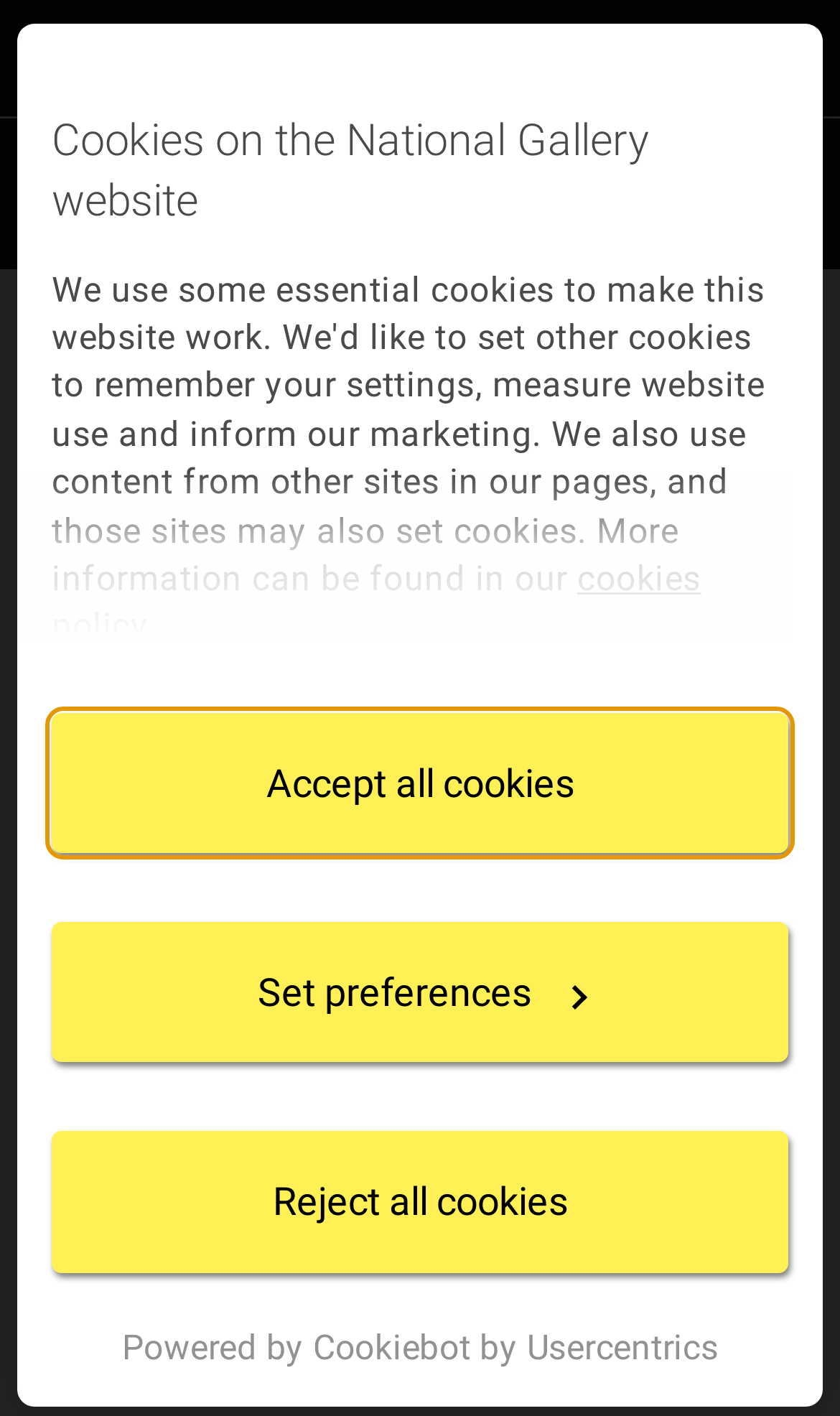Provide the bounding box coordinates in the format (top-left x, top-left y, bottom-right x, bottom-right y). All values are floating point numbers between 0 and 1. Determine the bounding box coordinate of the UI element described as: Developing responses

[0.108, 0.652, 0.567, 0.709]